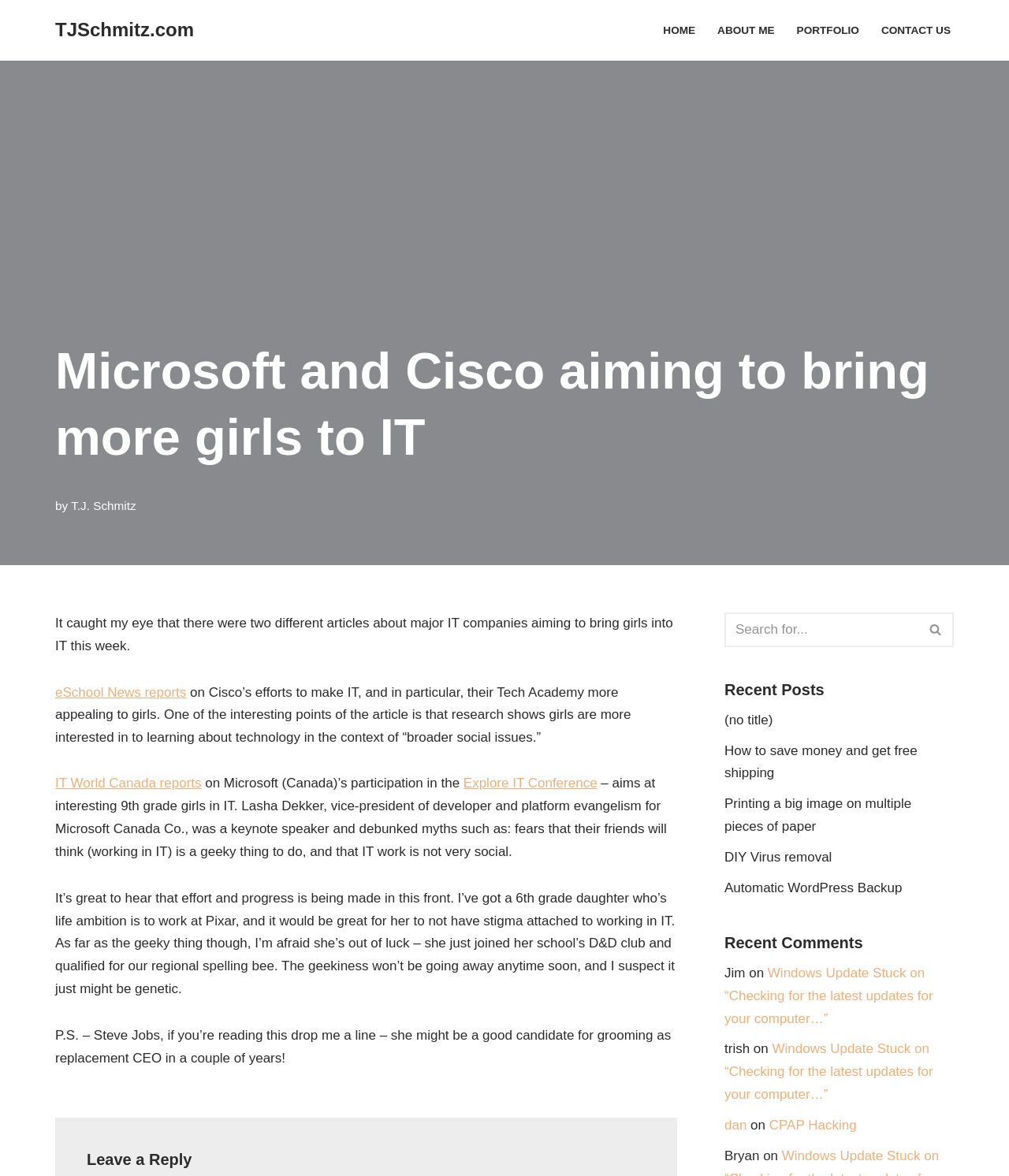How many recent posts are listed?
Analyze the image and deliver a detailed answer to the question.

The webpage lists four recent posts: '(no title)', 'How to save money and get free shipping', 'Printing a big image on multiple pieces of paper', and 'DIY Virus removal'.